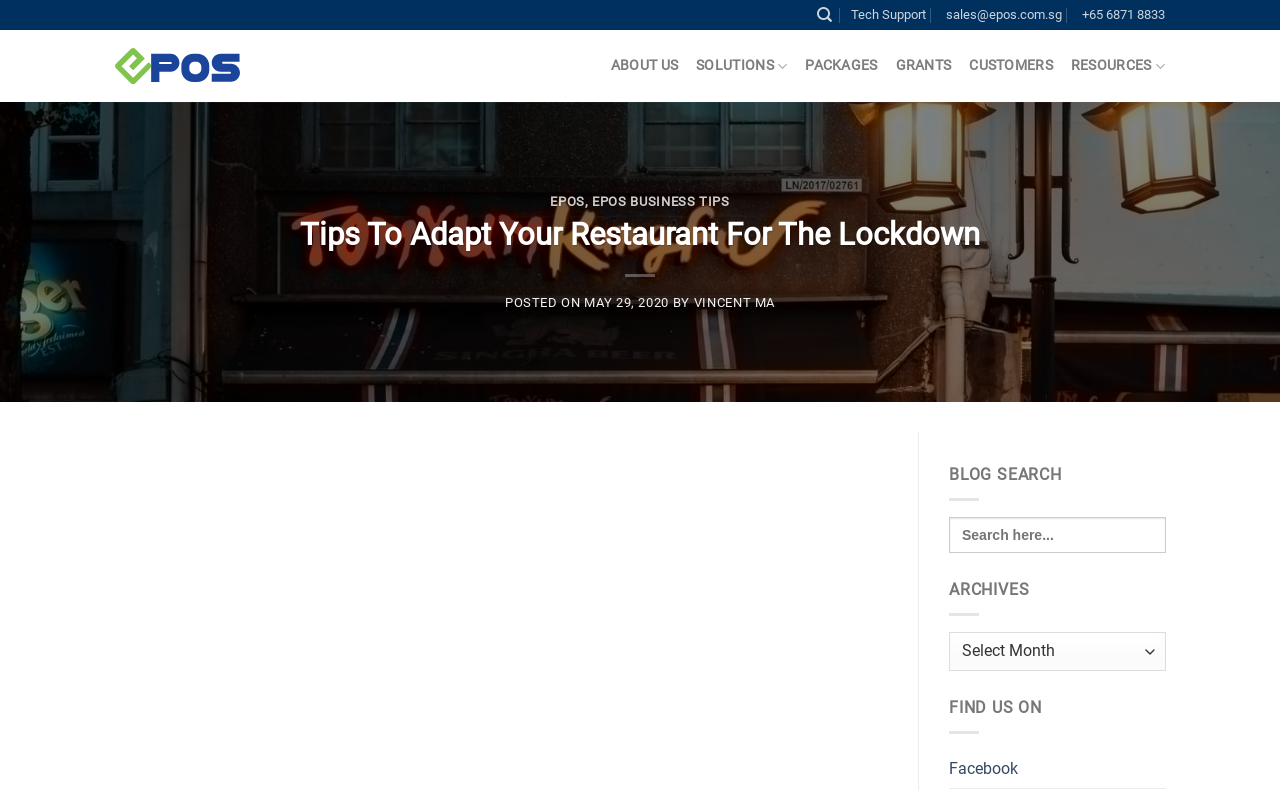Can you find the bounding box coordinates for the element that needs to be clicked to execute this instruction: "Contact sales"? The coordinates should be given as four float numbers between 0 and 1, i.e., [left, top, right, bottom].

[0.737, 0.0, 0.83, 0.039]